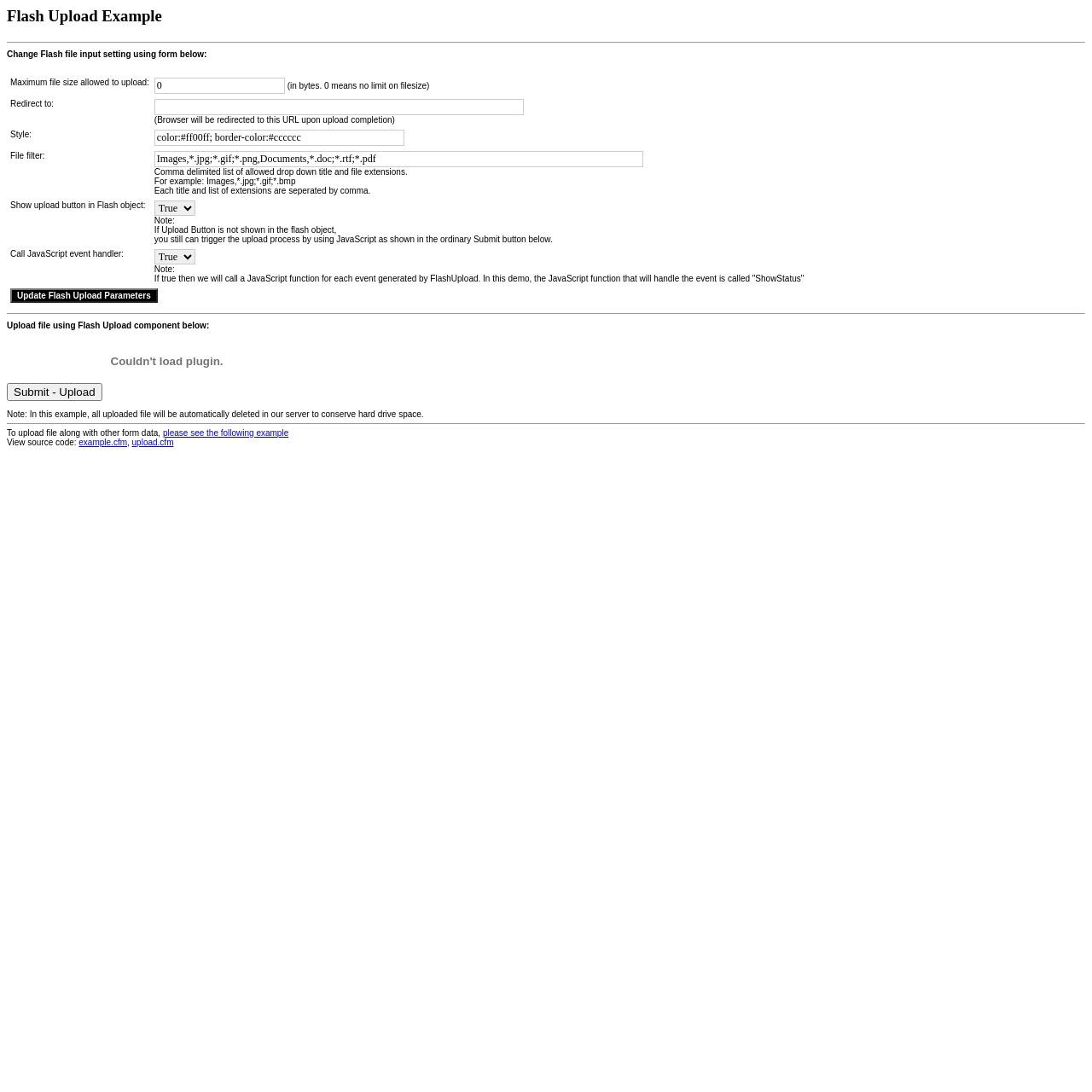Show me the bounding box coordinates of the clickable region to achieve the task as per the instruction: "Enter maximum file size allowed to upload".

[0.141, 0.071, 0.261, 0.086]